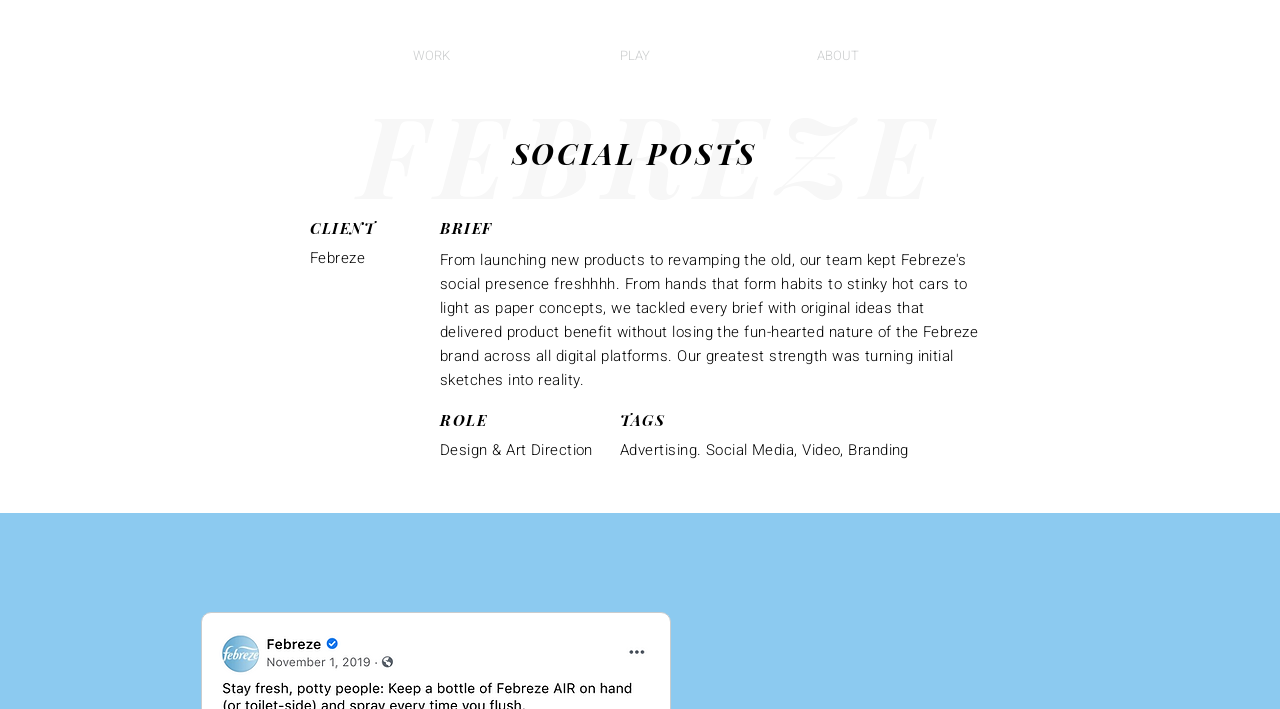Provide a one-word or short-phrase response to the question:
What type of posts are shown on the webpage?

Social posts